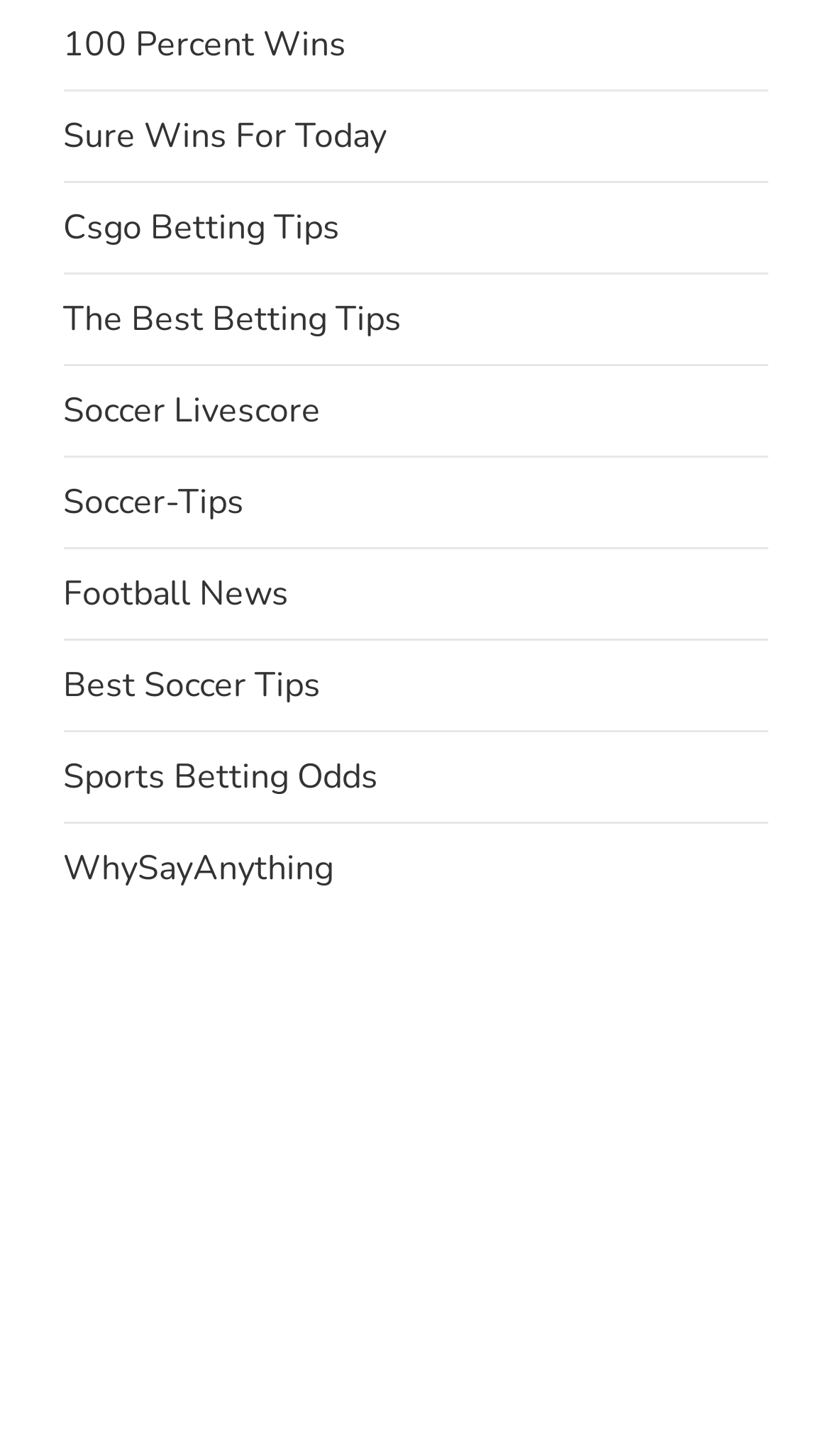Determine the bounding box coordinates of the UI element described below. Use the format (top-left x, top-left y, bottom-right x, bottom-right y) with floating point numbers between 0 and 1: 100 Percent Wins

[0.076, 0.011, 0.417, 0.052]